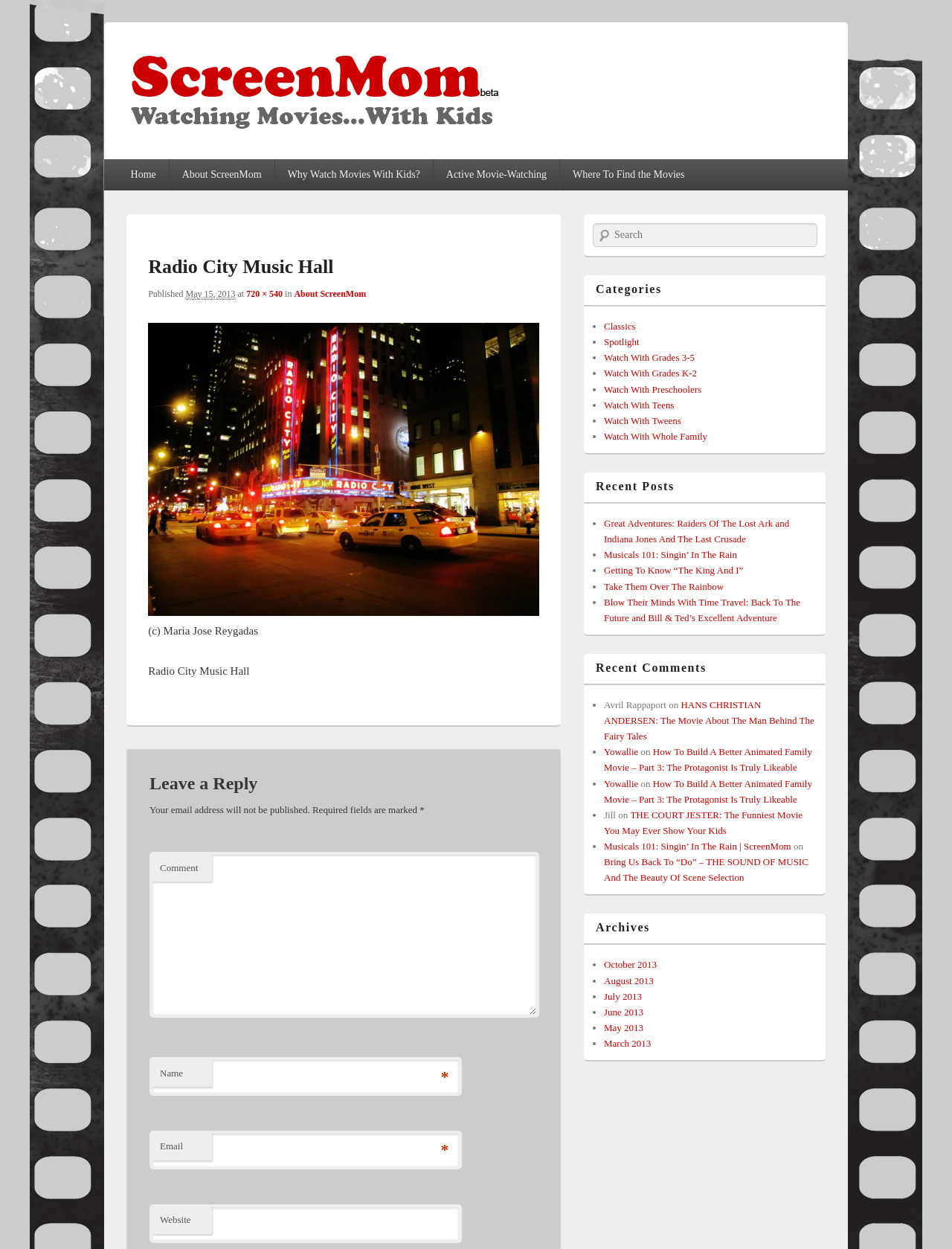Please specify the bounding box coordinates of the clickable region necessary for completing the following instruction: "Leave a comment". The coordinates must consist of four float numbers between 0 and 1, i.e., [left, top, right, bottom].

[0.157, 0.682, 0.566, 0.815]